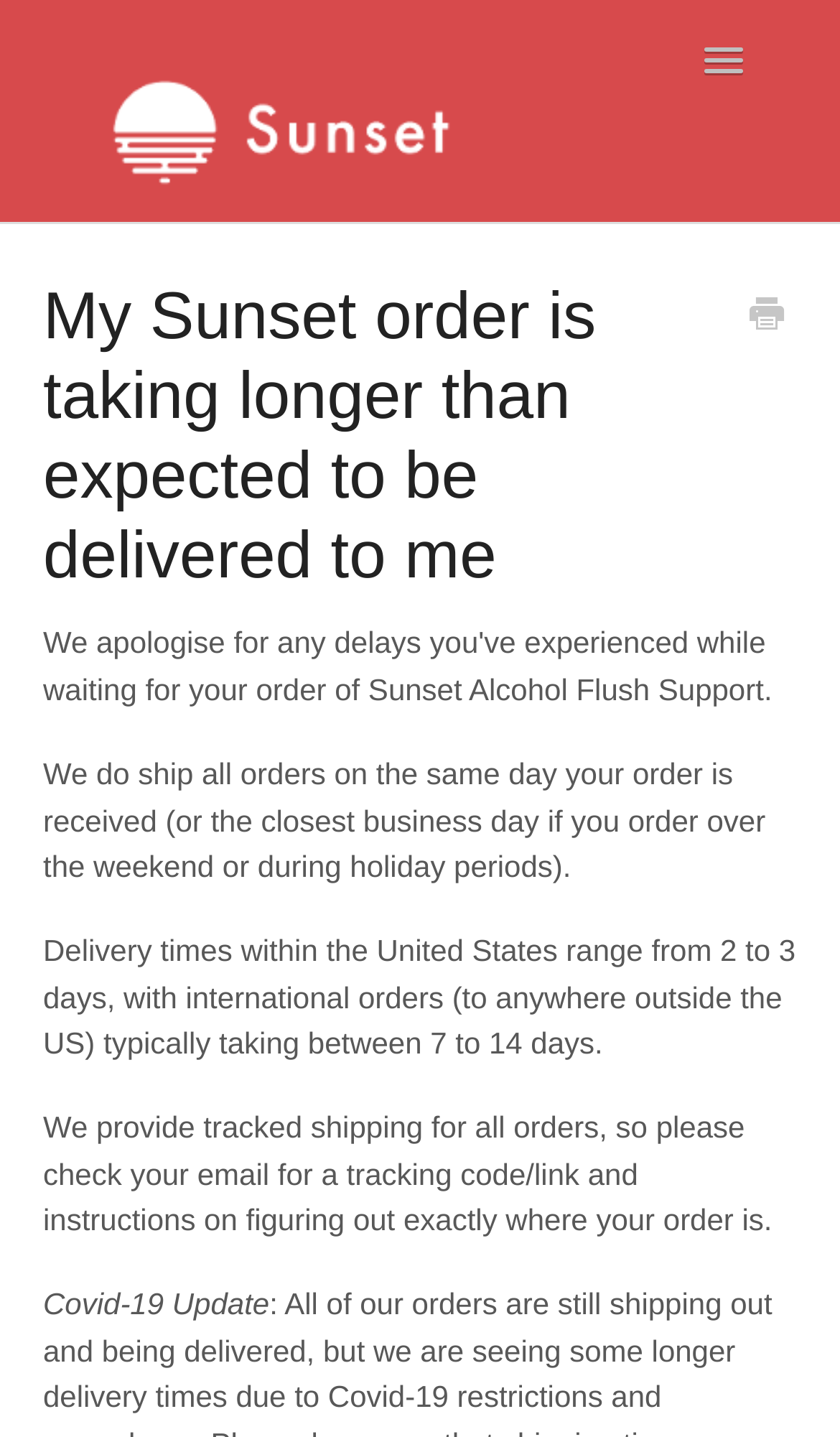Is there a guarantee provided by Sunset?
Carefully analyze the image and provide a detailed answer to the question.

I found this link element with the text 'Flush-Free Guarantee' and inferred that it is a guarantee provided by Sunset.